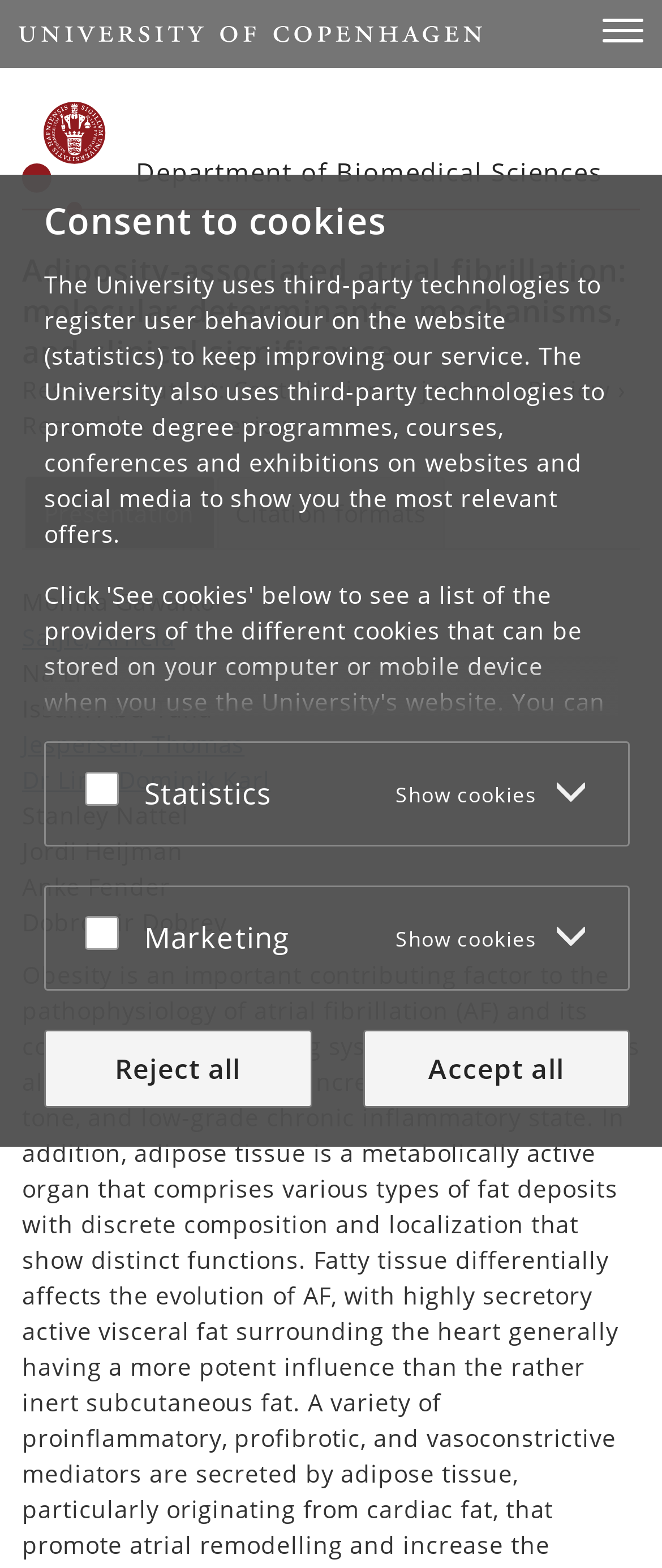What is the 'Statistics' button for?
Please use the image to deliver a detailed and complete answer.

The 'Statistics' button is located in the cookie consent section, and its purpose is to allow users to view the cookies used for statistics, which is one of the types of cookies used by the website.